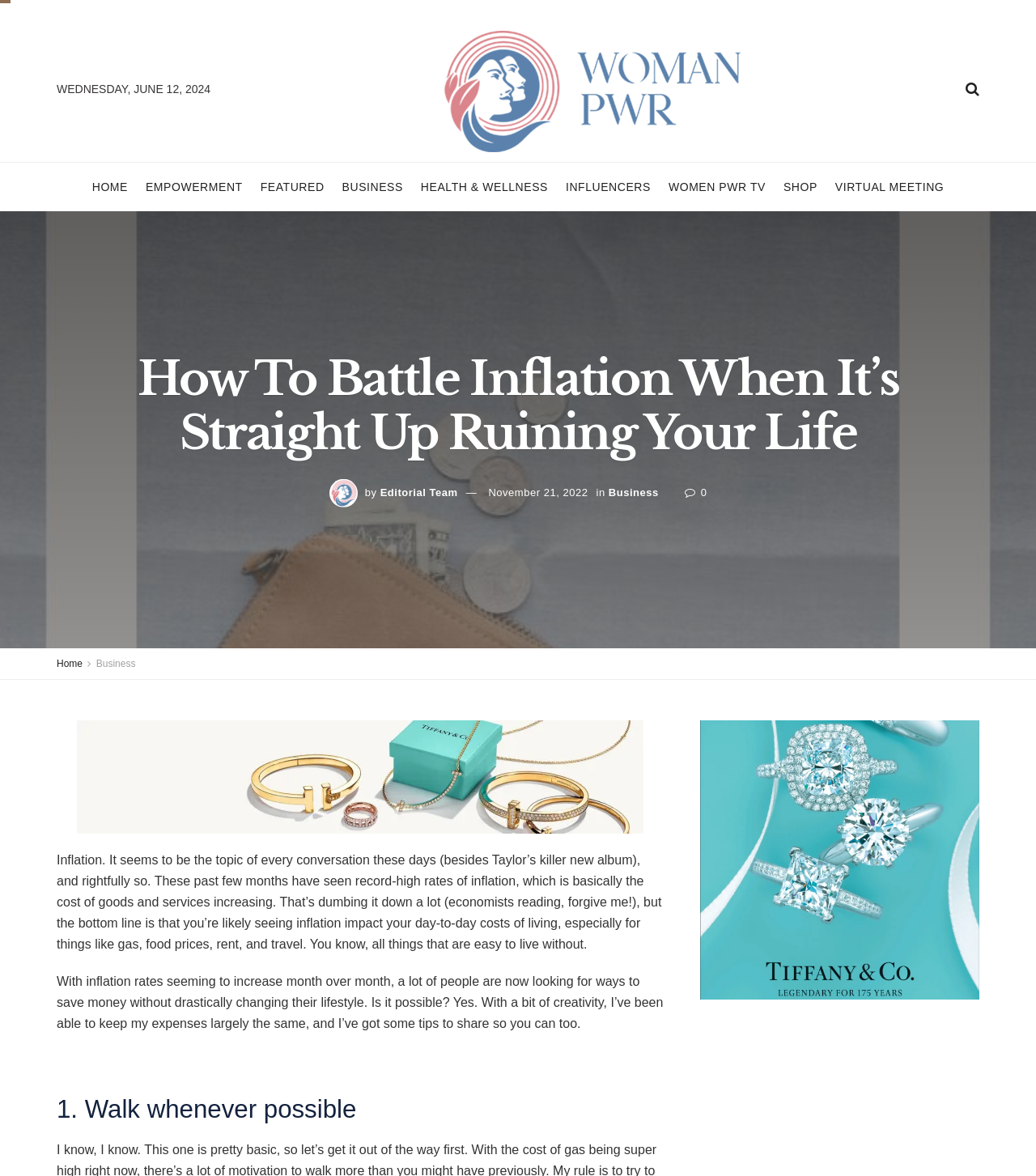Locate the bounding box coordinates of the area you need to click to fulfill this instruction: 'Click on the 'Tiffany Co' link'. The coordinates must be in the form of four float numbers ranging from 0 to 1: [left, top, right, bottom].

[0.074, 0.655, 0.621, 0.666]